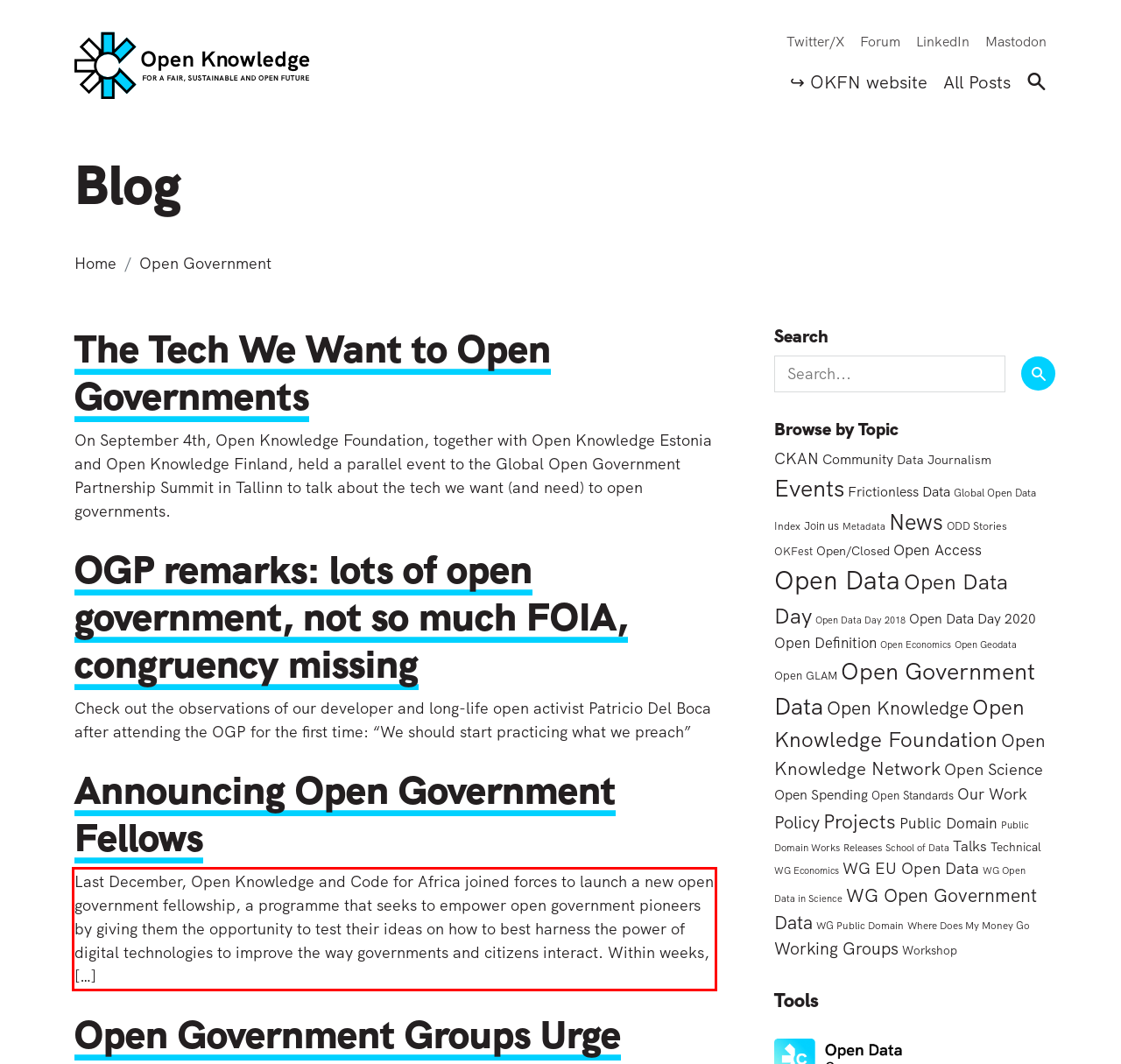Perform OCR on the text inside the red-bordered box in the provided screenshot and output the content.

Last December, Open Knowledge and Code for Africa joined forces to launch a new open government fellowship, a programme that seeks to empower open government pioneers by giving them the opportunity to test their ideas on how to best harness the power of digital technologies to improve the way governments and citizens interact. Within weeks, […]